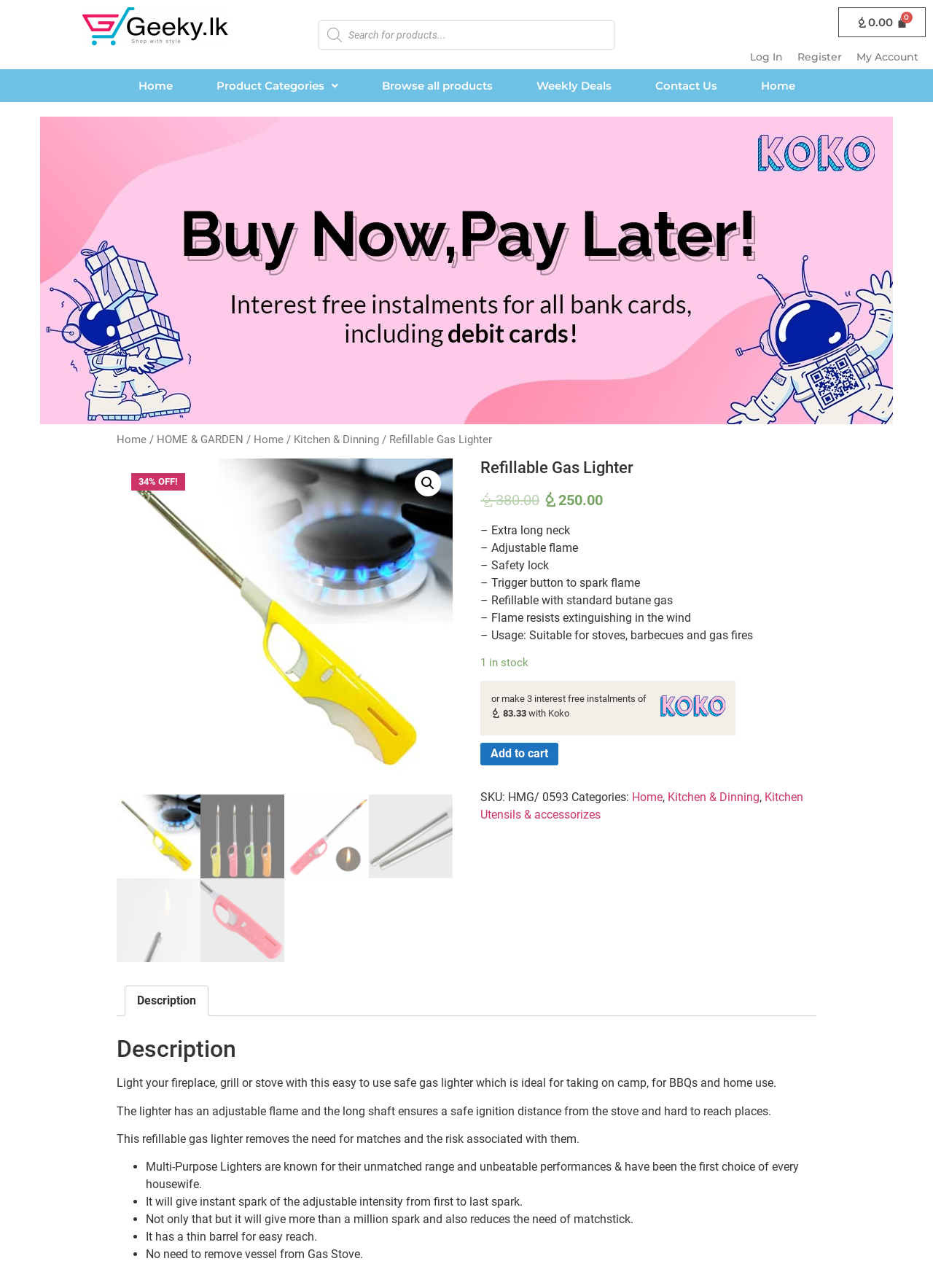Select the bounding box coordinates of the element I need to click to carry out the following instruction: "Log in to your account".

[0.796, 0.04, 0.847, 0.048]